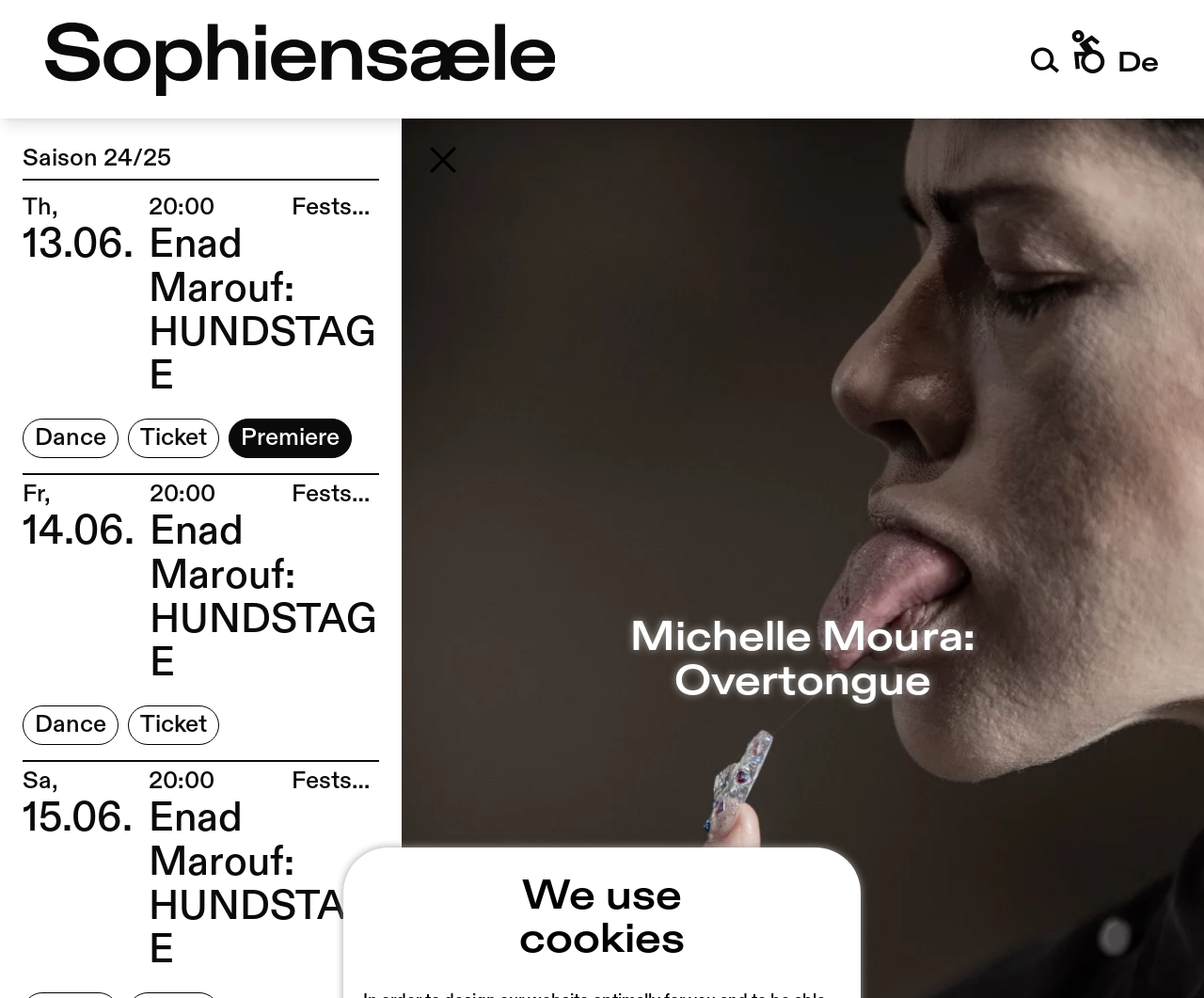Give a one-word or one-phrase response to the question:
What is the event date of Enad Marouf: HUNDSTAGE?

13.06.